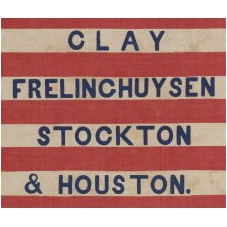What pattern do the stripes on the flag follow?
Look at the screenshot and provide an in-depth answer.

The caption describes the flag as having a 'backdrop of alternating red and white stripes', which suggests that the stripes on the flag follow an alternating pattern of red and white colors.